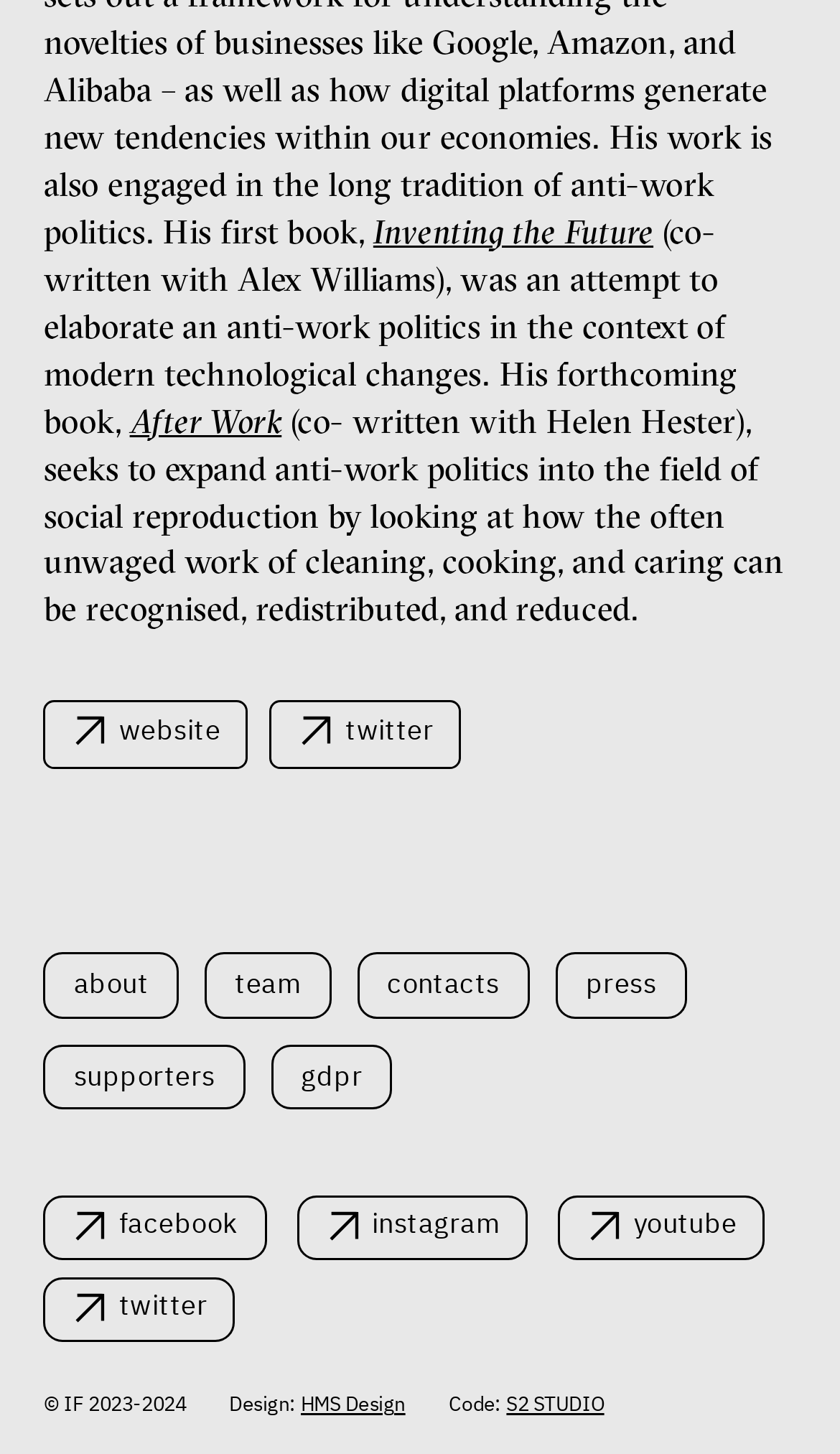What is the name of the special education expert?
Based on the image, answer the question with as much detail as possible.

The webpage contains a link with the text 'Klára Šimáčková Laurenčíková Special education expert', which suggests that Klára Šimáčková Laurenčíková is a special education expert.